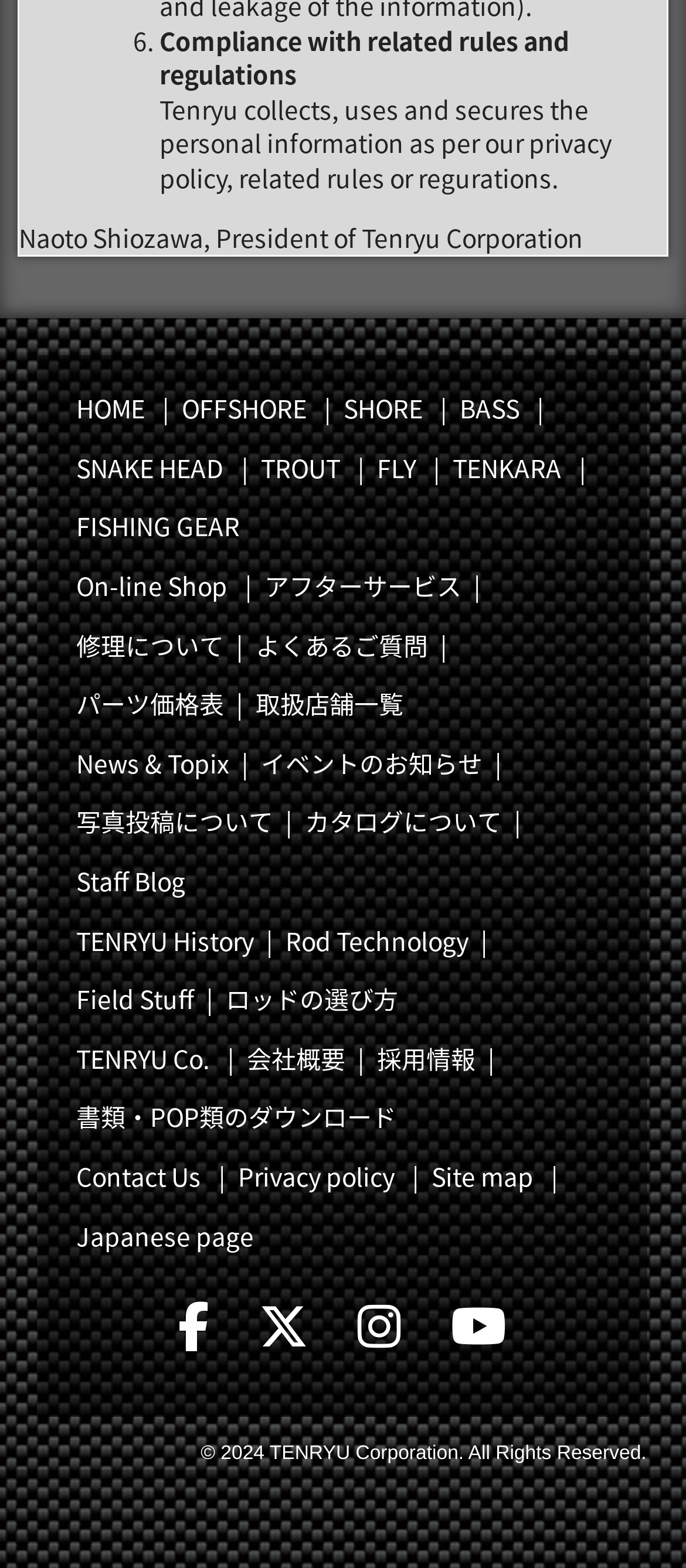Find the bounding box coordinates for the area that should be clicked to accomplish the instruction: "Add to cart".

None